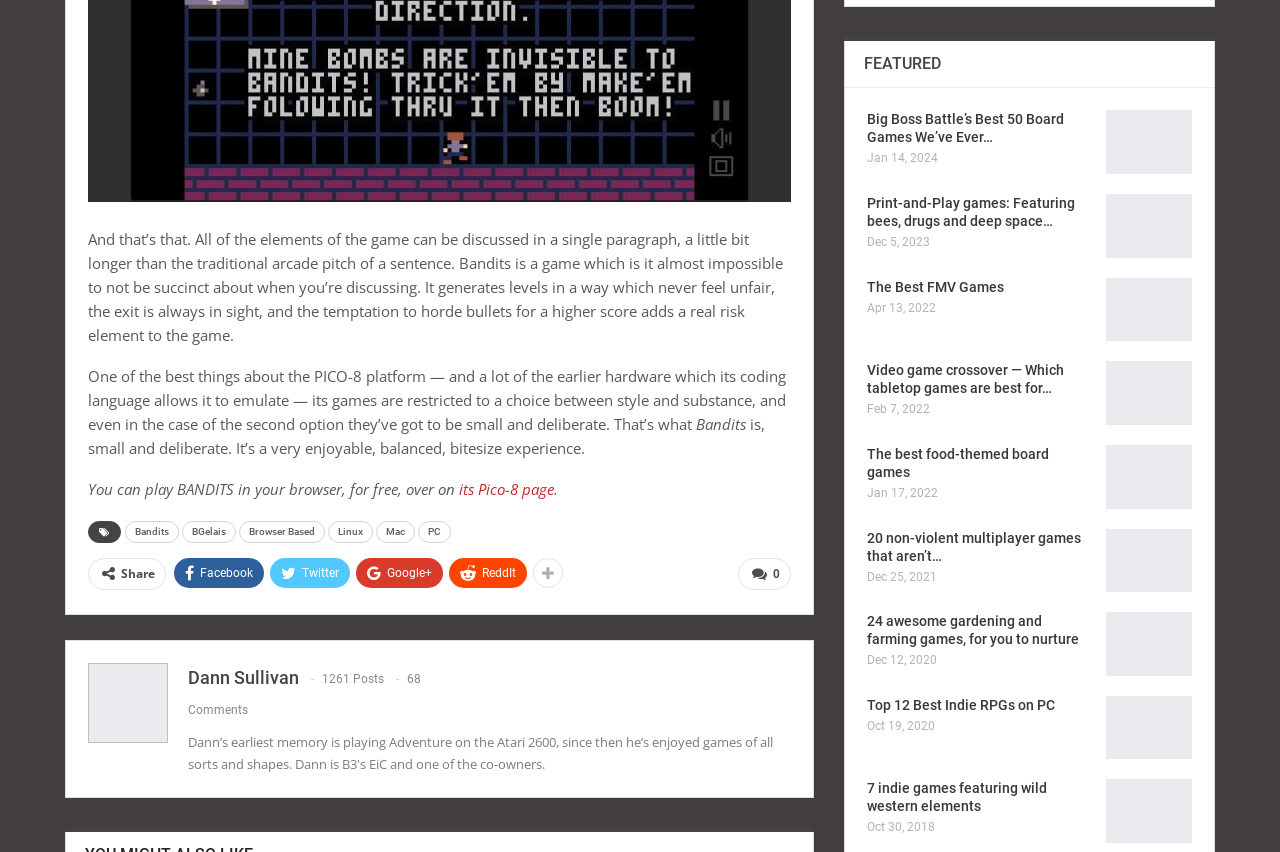What is the name of the game discussed in the article?
Provide a detailed and well-explained answer to the question.

The article discusses a game called Bandits, which is a PICO-8 game that can be played in a browser for free. The game is described as a balanced and enjoyable experience.